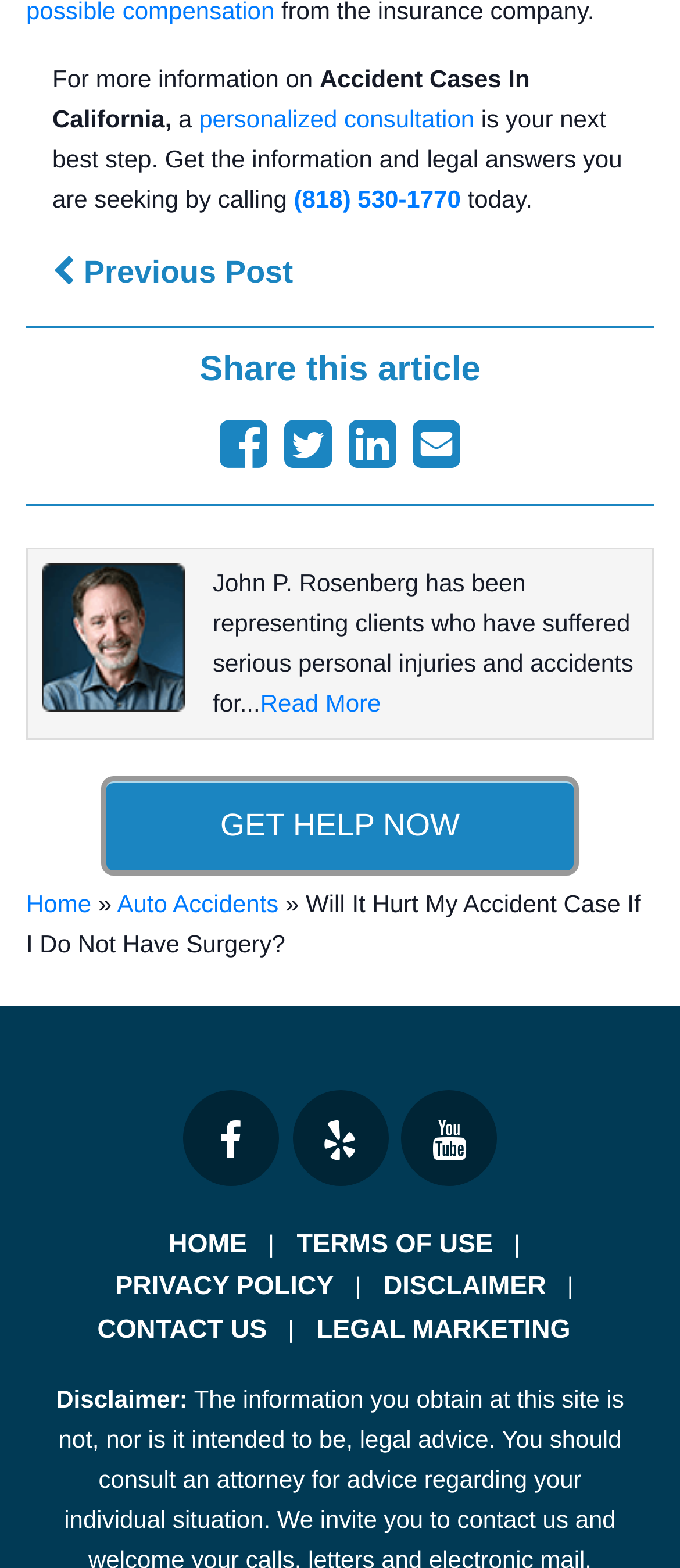Please locate the bounding box coordinates of the element that should be clicked to complete the given instruction: "Read more about John Rosenberg".

[0.383, 0.44, 0.56, 0.458]